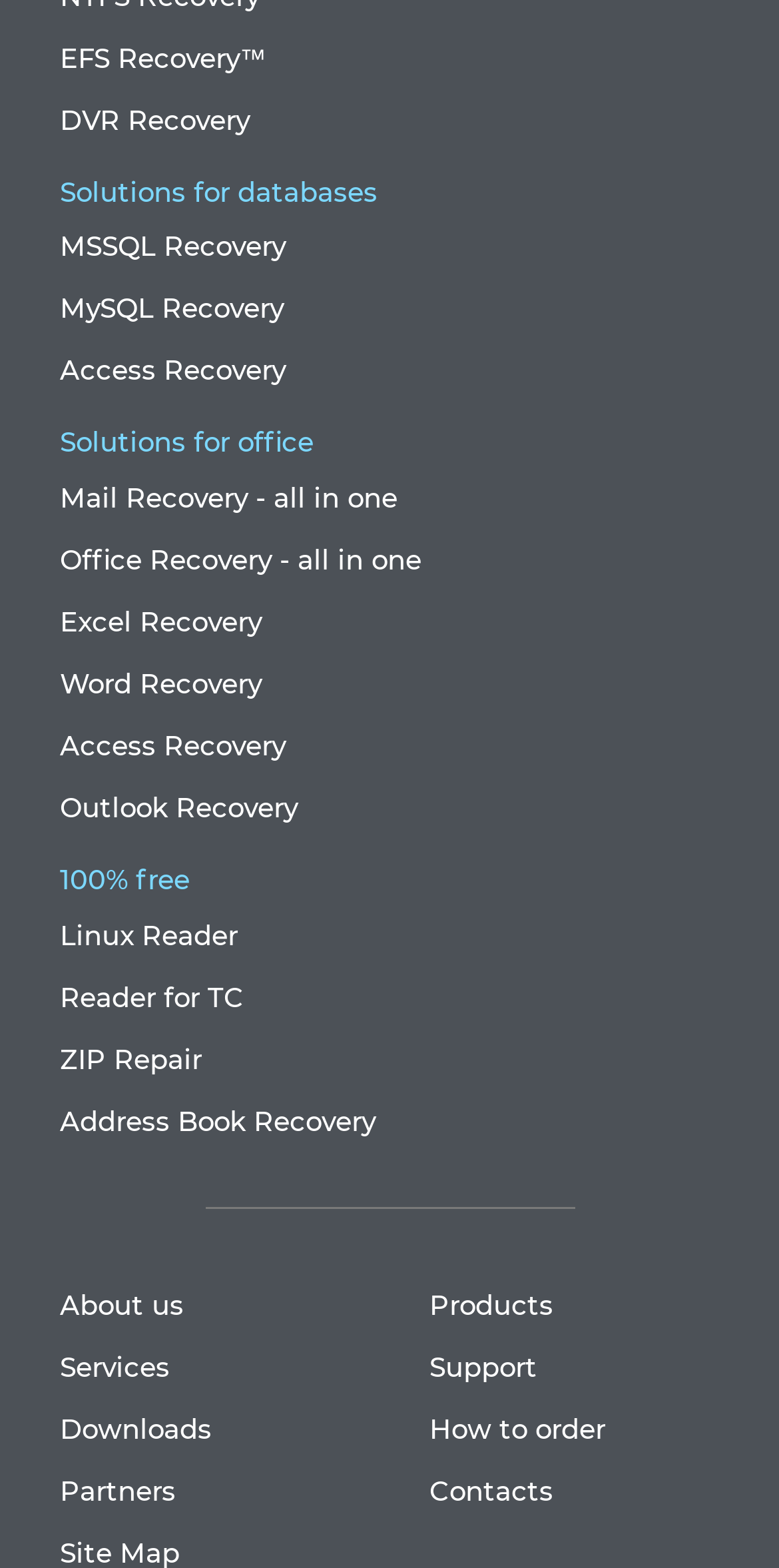Find the bounding box coordinates for the UI element whose description is: "Excel Recovery". The coordinates should be four float numbers between 0 and 1, in the format [left, top, right, bottom].

[0.077, 0.38, 0.929, 0.413]